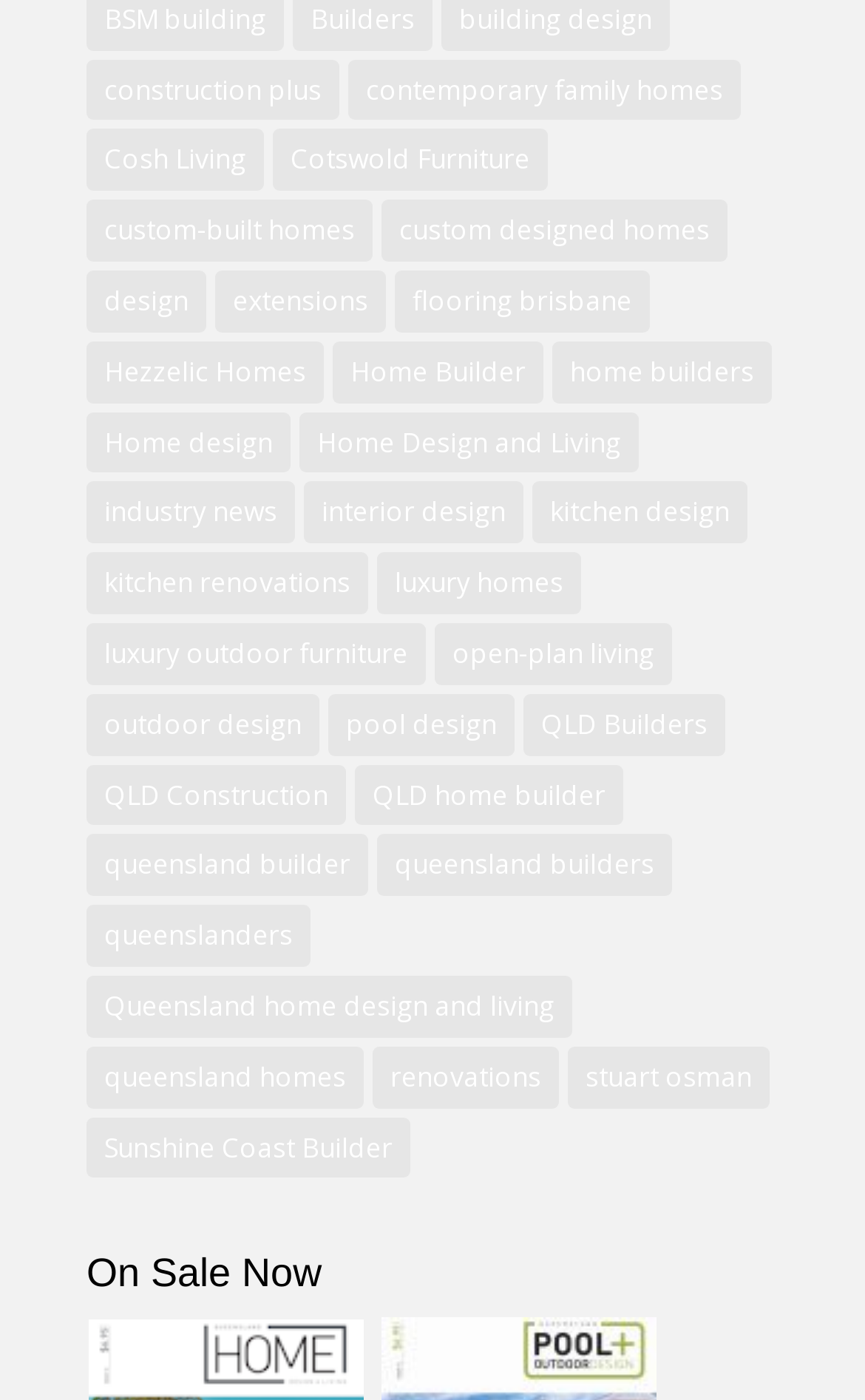Please identify the bounding box coordinates of the area I need to click to accomplish the following instruction: "view custom-built homes".

[0.1, 0.143, 0.431, 0.187]